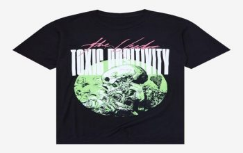Describe every detail you can see in the image.

The image showcases a striking black t-shirt featuring bold graphic art. At the center of the design, a vivid green illustration captures an attention-grabbing theme, while the text "Toxic Toxicity" is prominently displayed in a stylized font, suggesting a nod to edgy or alternative fashion. The shirt combines a contemporary aesthetic with an eye-catching graphic that expresses individuality and a rebellious spirit, making it a perfect choice for fans of subculture styles and merchandise that speaks to an alternative lifestyle. This piece is likely part of a larger collection aimed at those who appreciate bold graphic designs that make a statement.